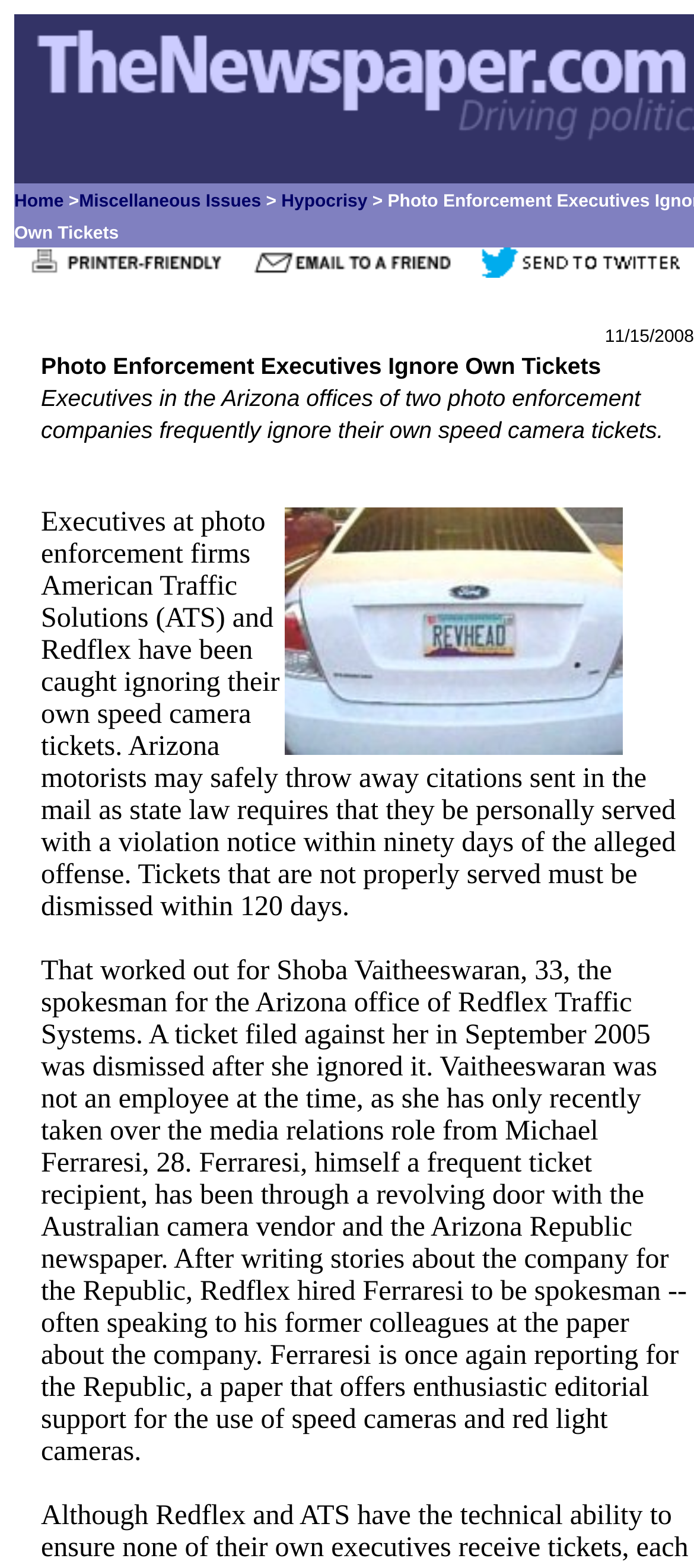Elaborate on the webpage's design and content in a detailed caption.

The webpage is about executives in Arizona offices of two photo enforcement companies ignoring their own speed camera tickets. At the top left, there are three links: "Home", "Miscellaneous Issues", and "Hypocrisy". Below these links, there are three more links: "Print It", "Email It", and "Tweet It", each accompanied by an image. 

To the right of these links, there is a date "11/15/2008". Below the date, there is a title "Photo Enforcement Executives Ignore Own Tickets" followed by a brief summary of the article. 

The main content of the webpage is divided into two sections. The first section has an image of a "Redflex employee parking lot" on the left, and a block of text on the right, describing how executives at photo enforcement firms American Traffic Solutions (ATS) and Redflex have been caught ignoring their own speed camera tickets. 

The second section is a continuation of the text, describing specific cases of executives ignoring their tickets, including Shoba Vaitheeswaran, the spokesman for the Arizona office of Redflex Traffic Systems, and Michael Ferraresi, who has worked for both Redflex and the Arizona Republic newspaper.